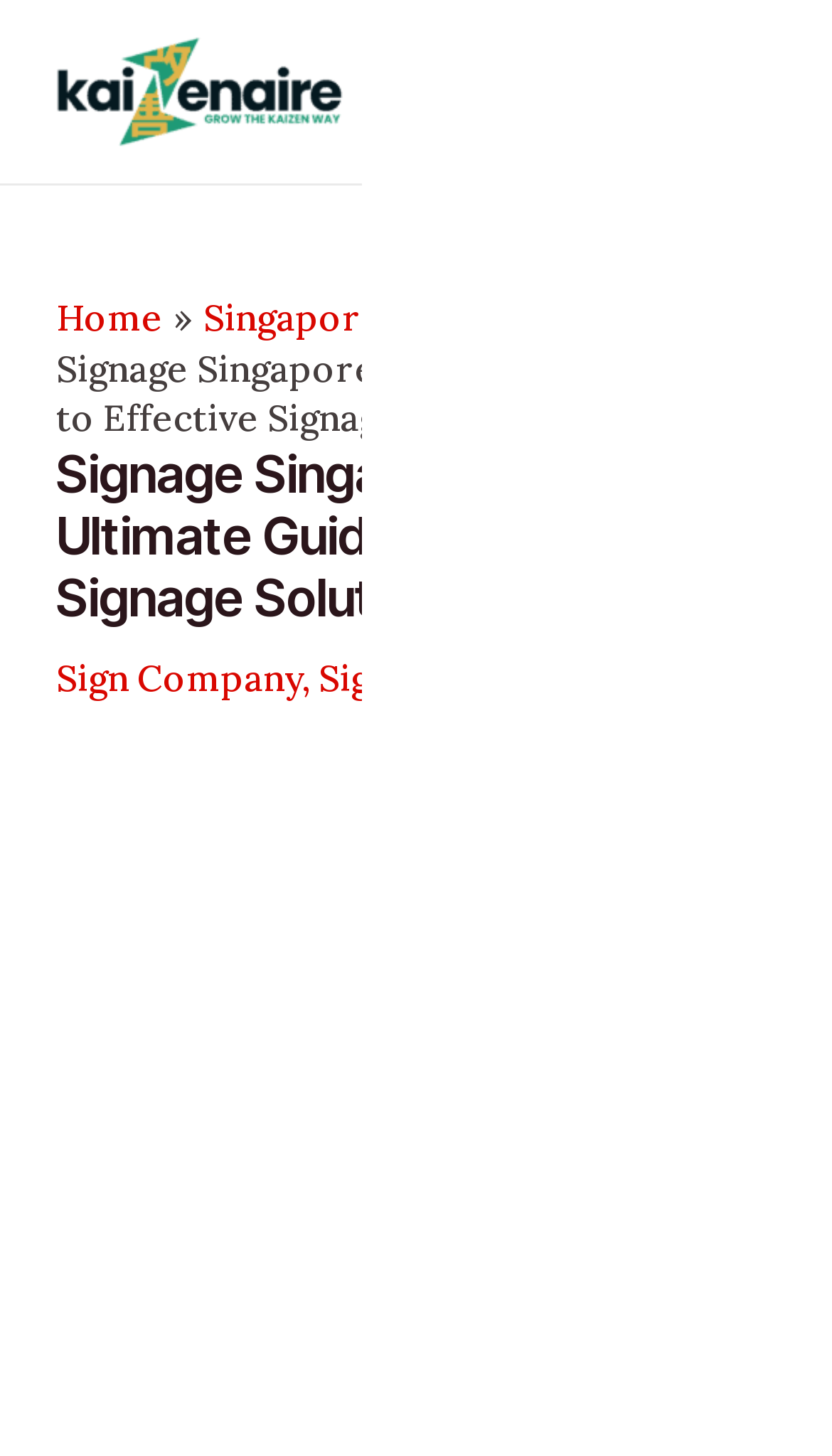Extract the bounding box for the UI element that matches this description: "Singapore".

[0.562, 0.449, 0.777, 0.481]